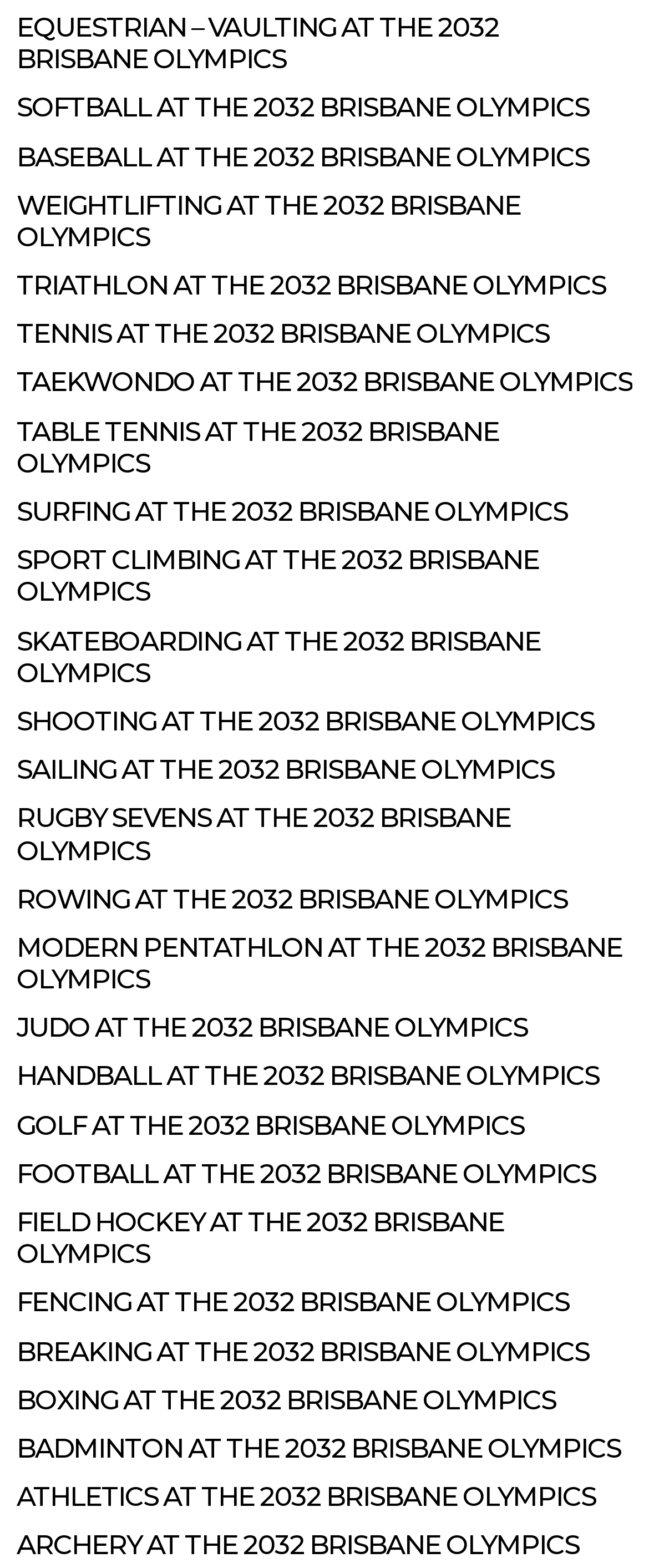Use a single word or phrase to answer the question: 
What is the first Olympic sport listed?

EQUESTRIAN – VAULTING